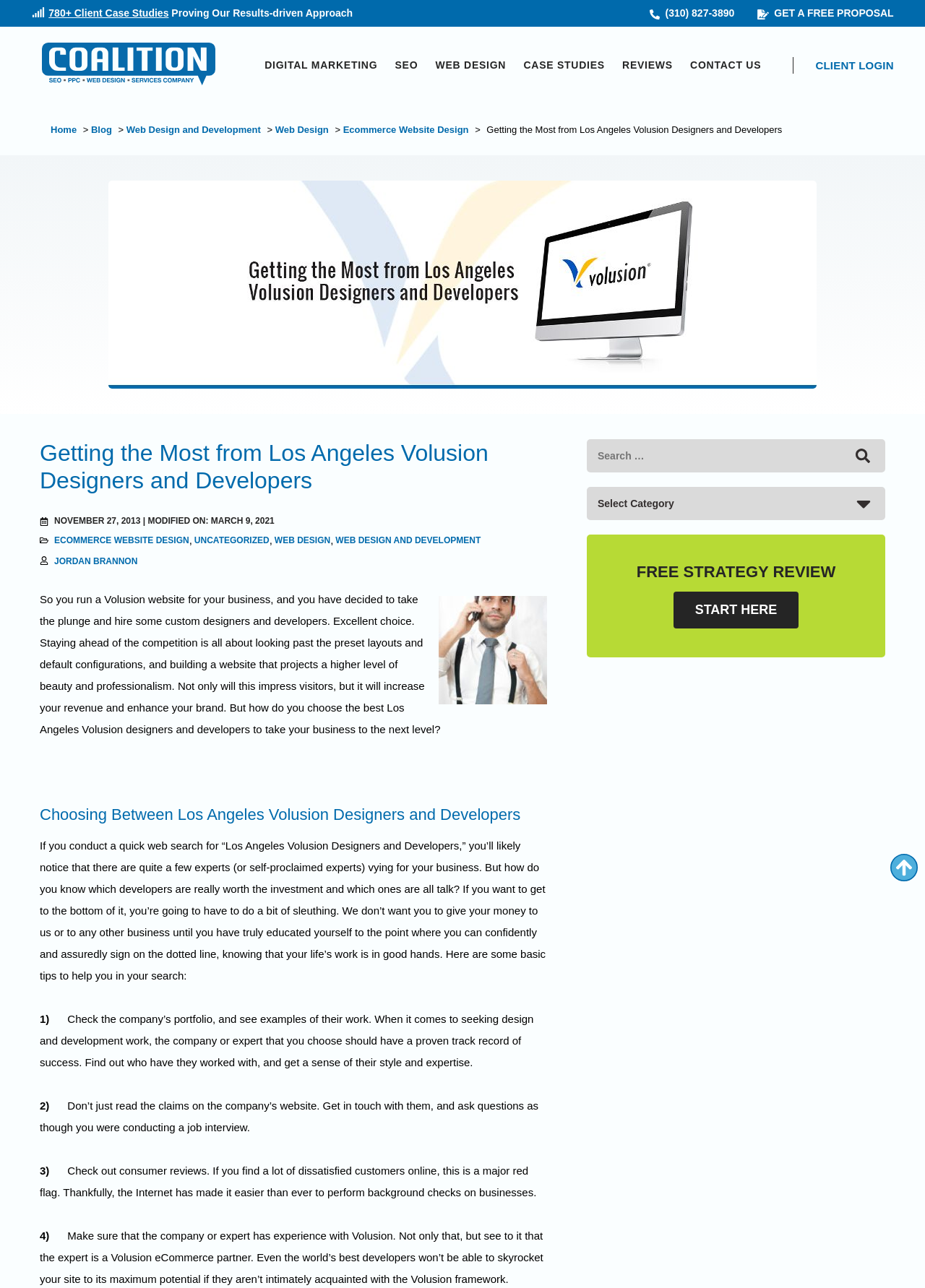Determine the bounding box coordinates for the area you should click to complete the following instruction: "Learn about digital marketing".

[0.286, 0.021, 0.408, 0.081]